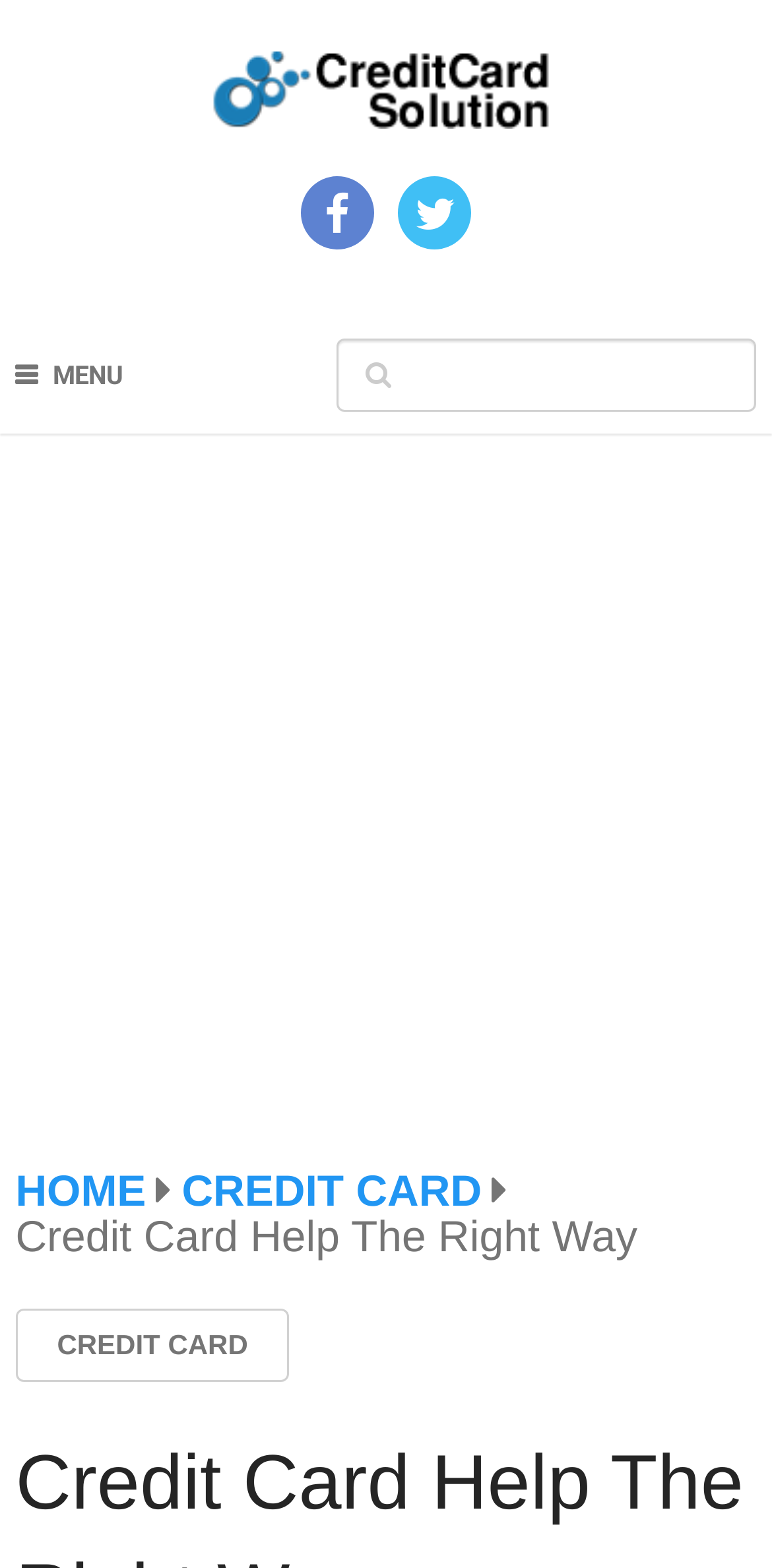Determine the bounding box for the described UI element: "Home".

[0.02, 0.744, 0.189, 0.775]